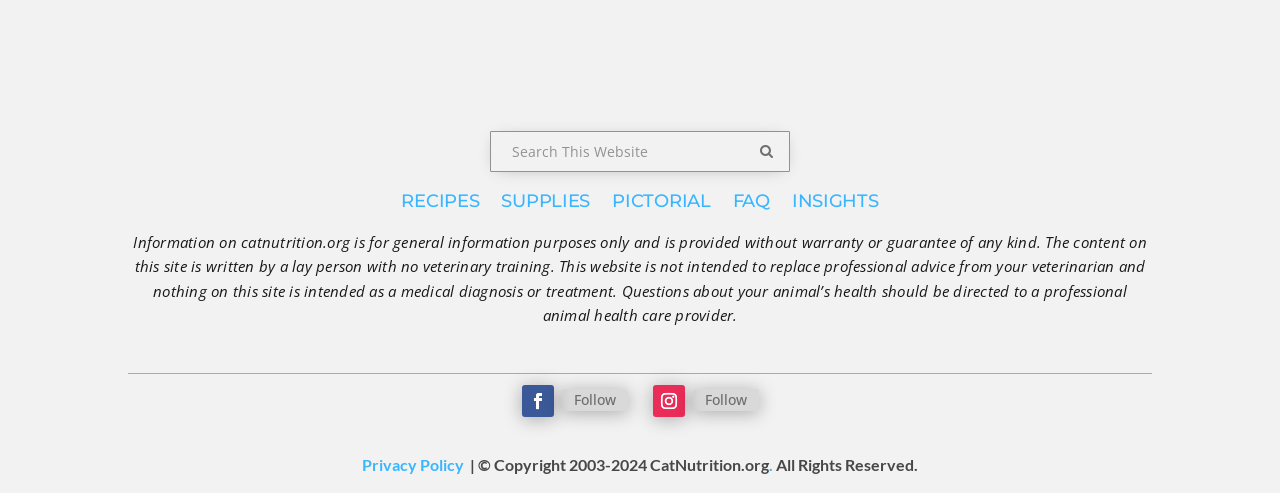What is the warning about the content on this website?
Based on the image, give a concise answer in the form of a single word or short phrase.

Not a substitute for professional advice